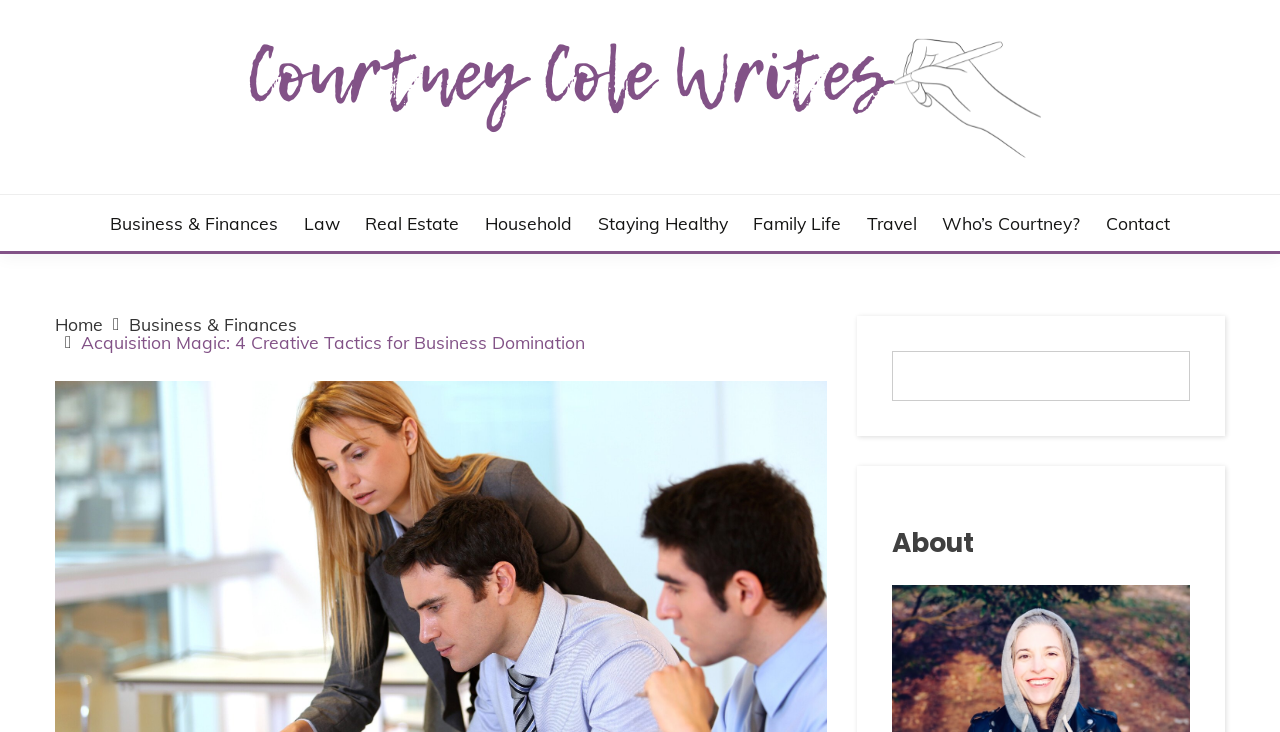Determine the bounding box coordinates of the target area to click to execute the following instruction: "go to Courtney Cole Writes homepage."

[0.043, 0.048, 0.957, 0.217]